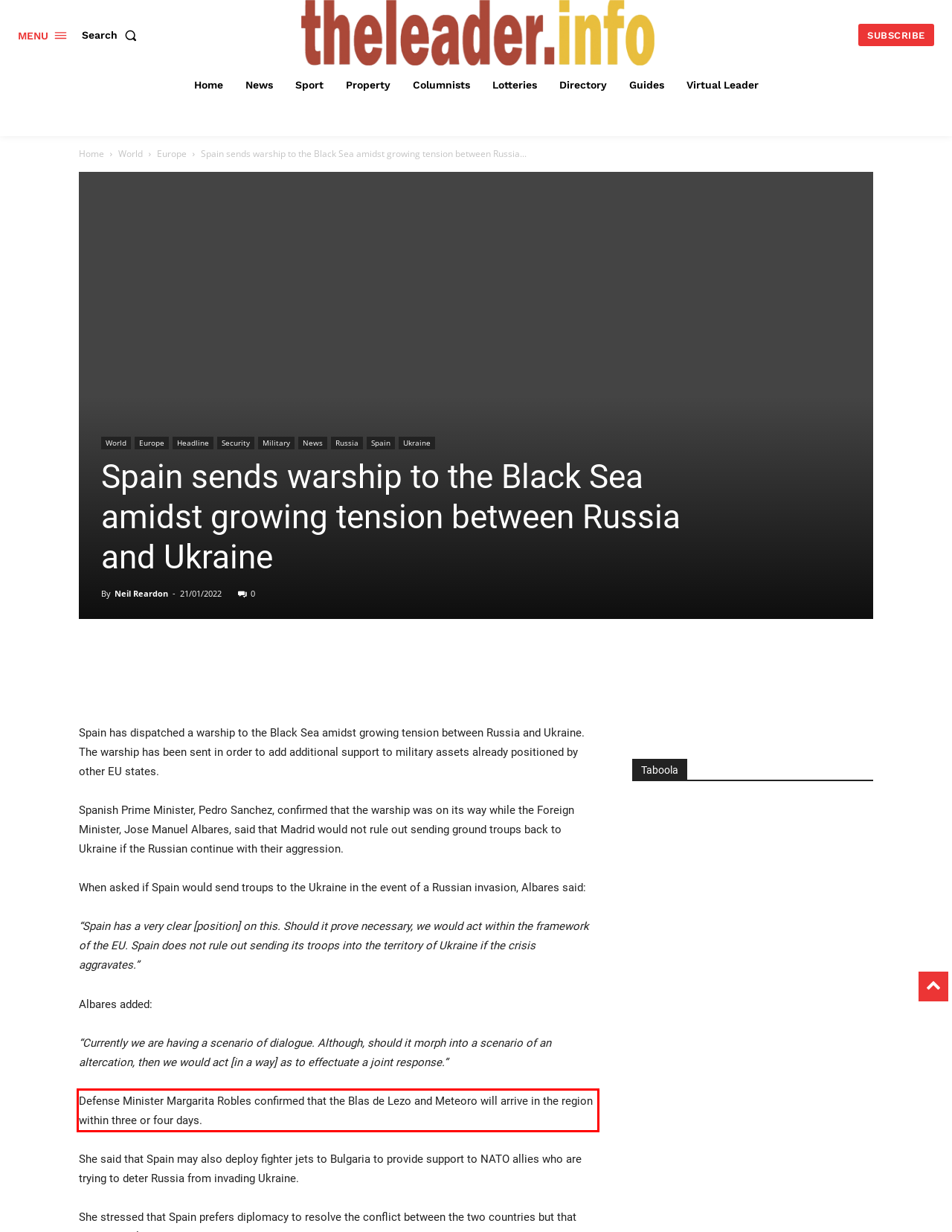Look at the screenshot of the webpage, locate the red rectangle bounding box, and generate the text content that it contains.

Defense Minister Margarita Robles confirmed that the Blas de Lezo and Meteoro will arrive in the region within three or four days.